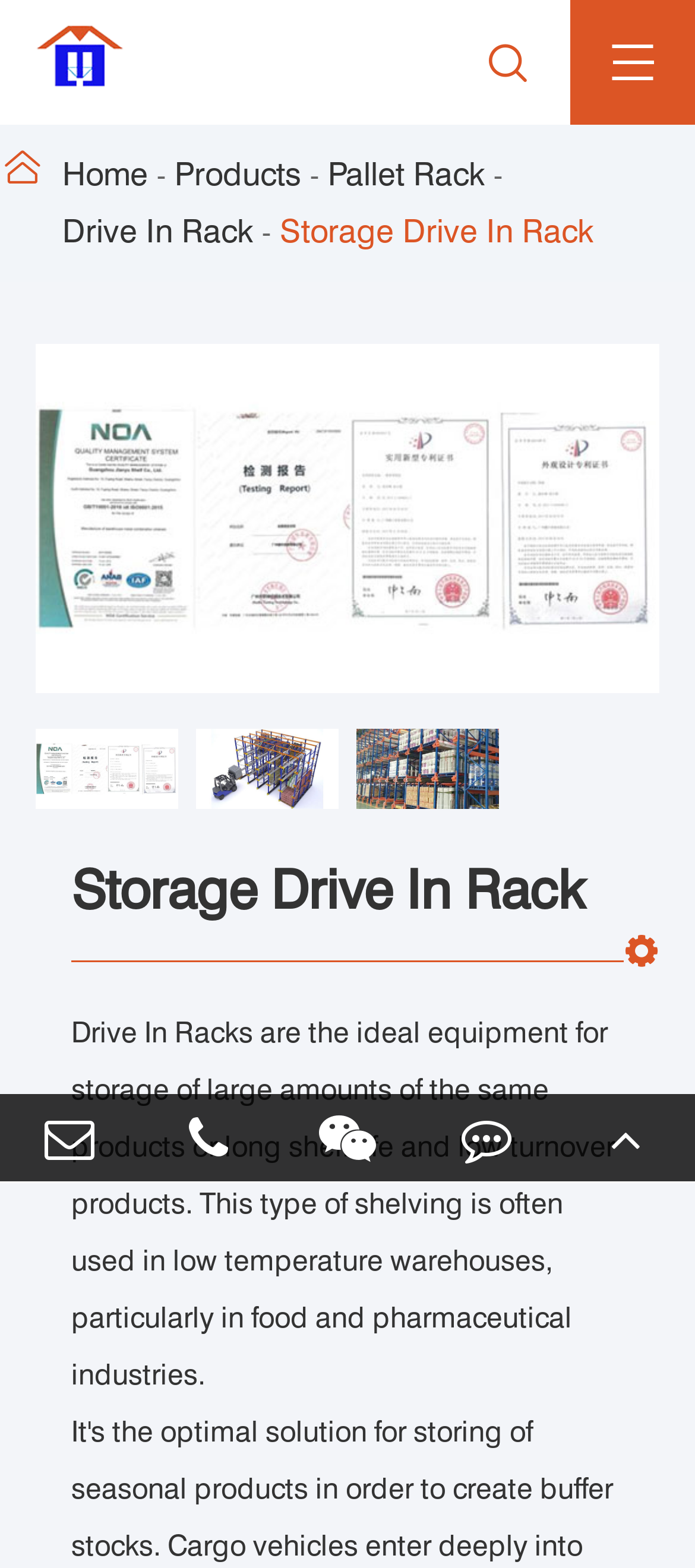Answer the question in one word or a short phrase:
How many images are there on the webpage?

4